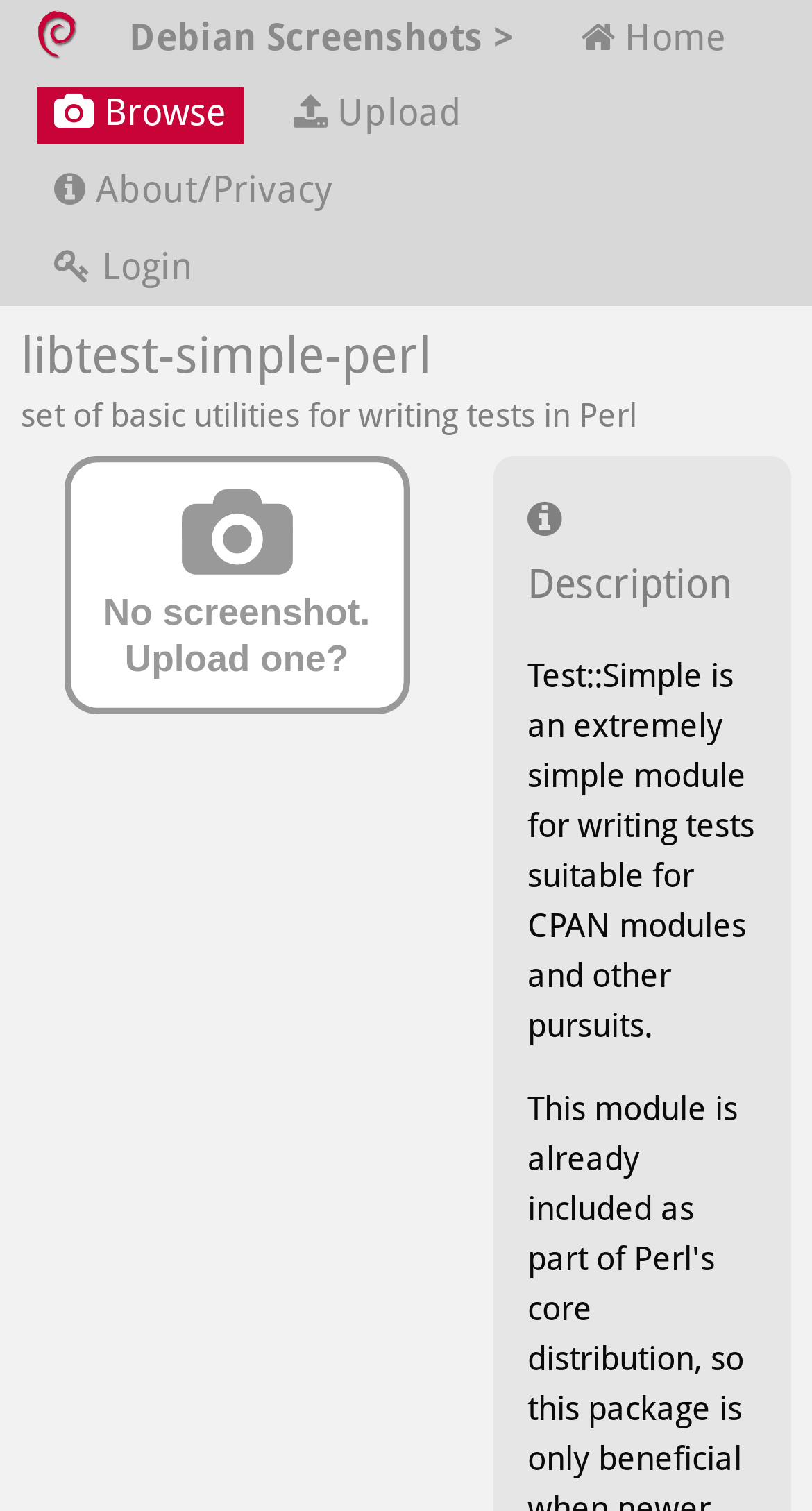How many links are in the top navigation bar?
Please provide a comprehensive answer based on the visual information in the image.

I counted the links in the top navigation bar, which are 'Debian Screenshots >', 'Home', 'Browse', 'Upload', and 'About/Privacy'.